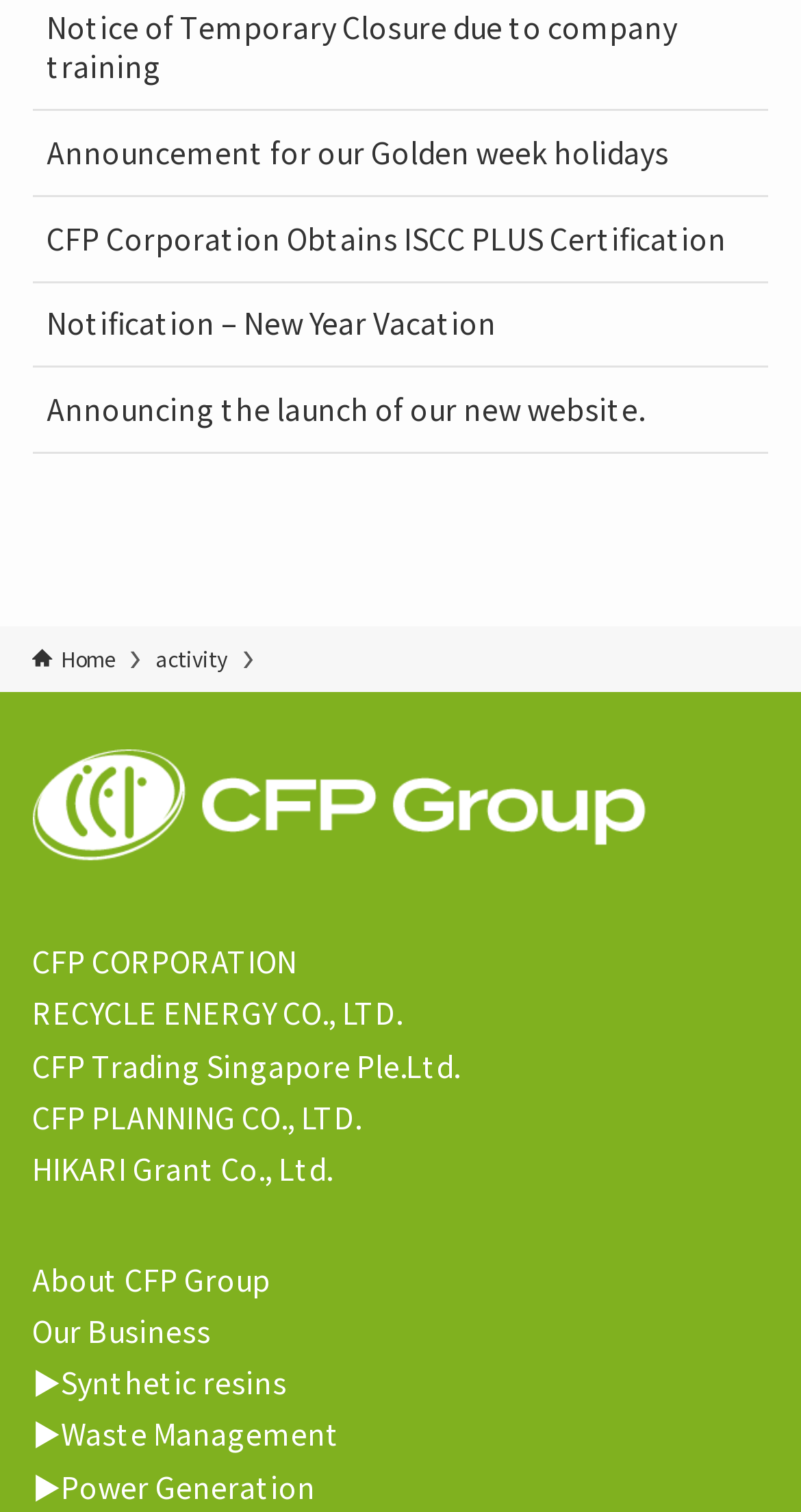What is the company name on the top left?
Based on the image, provide a one-word or brief-phrase response.

CFP Group